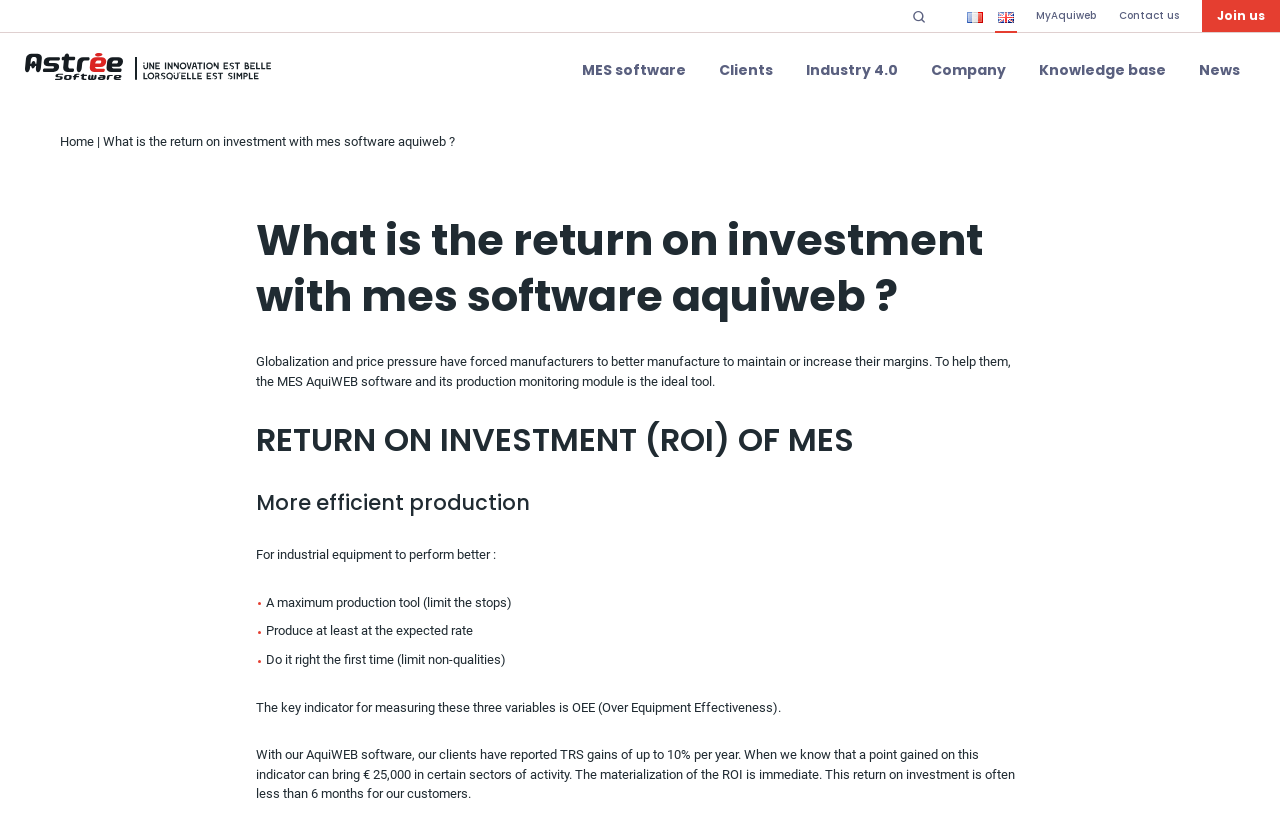Please identify the bounding box coordinates of the region to click in order to complete the task: "Visit the company page". The coordinates must be four float numbers between 0 and 1, specified as [left, top, right, bottom].

[0.716, 0.041, 0.798, 0.131]